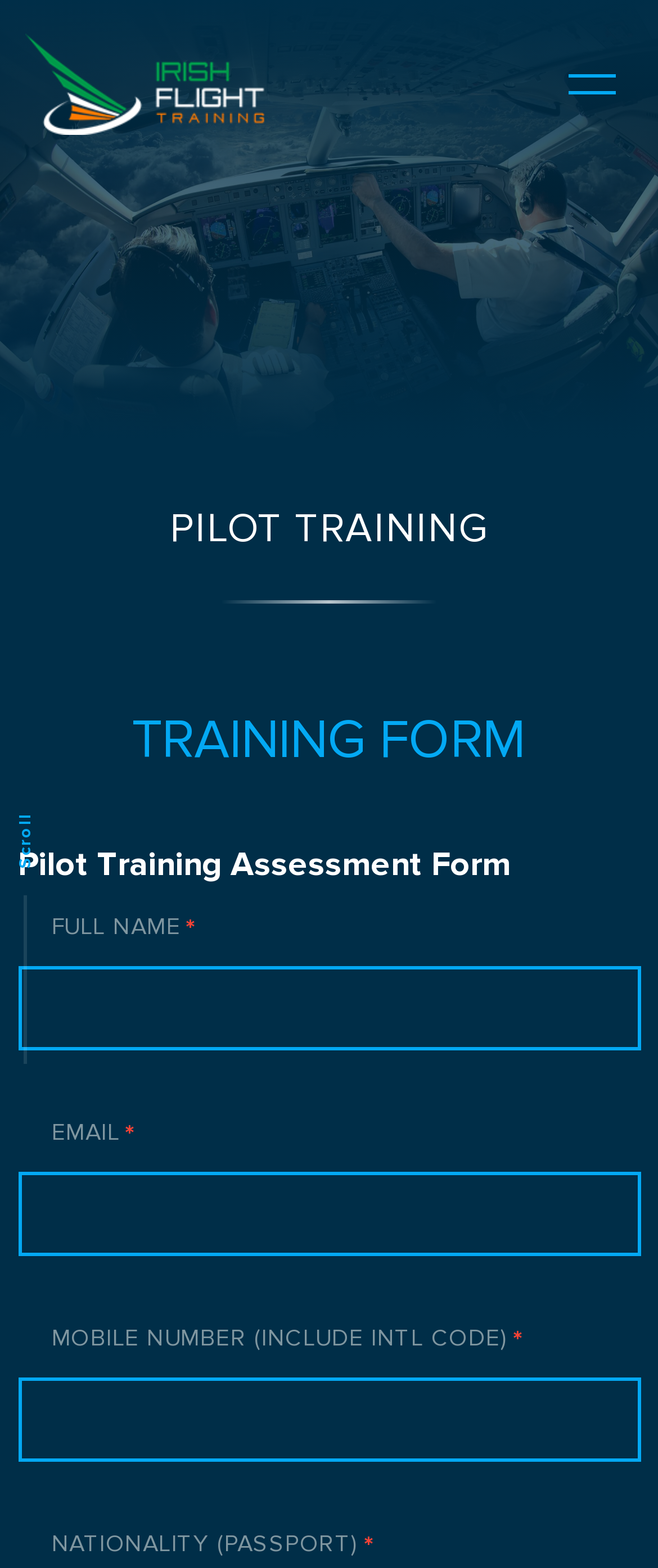What is the last field in the form?
Please provide a single word or phrase answer based on the image.

Nationality